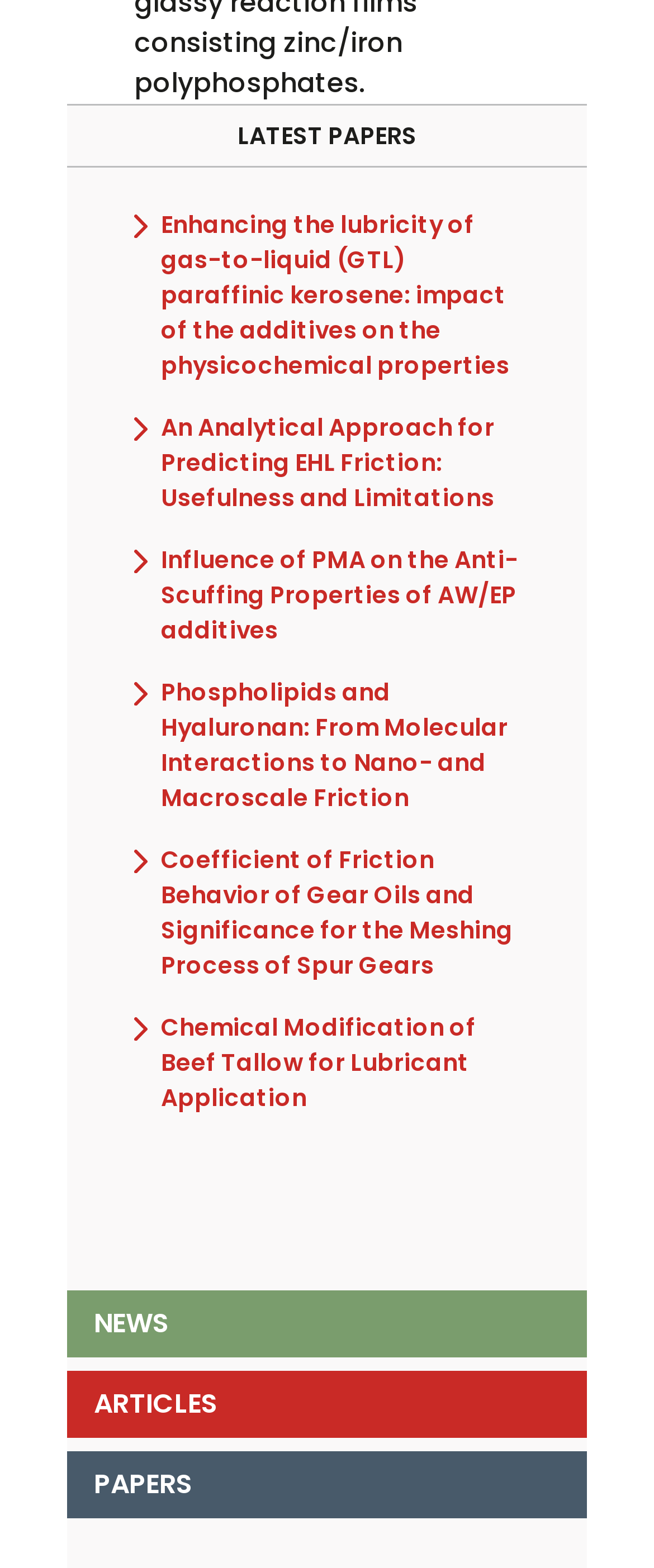What is the topic of the second link?
Based on the image content, provide your answer in one word or a short phrase.

EHL Friction